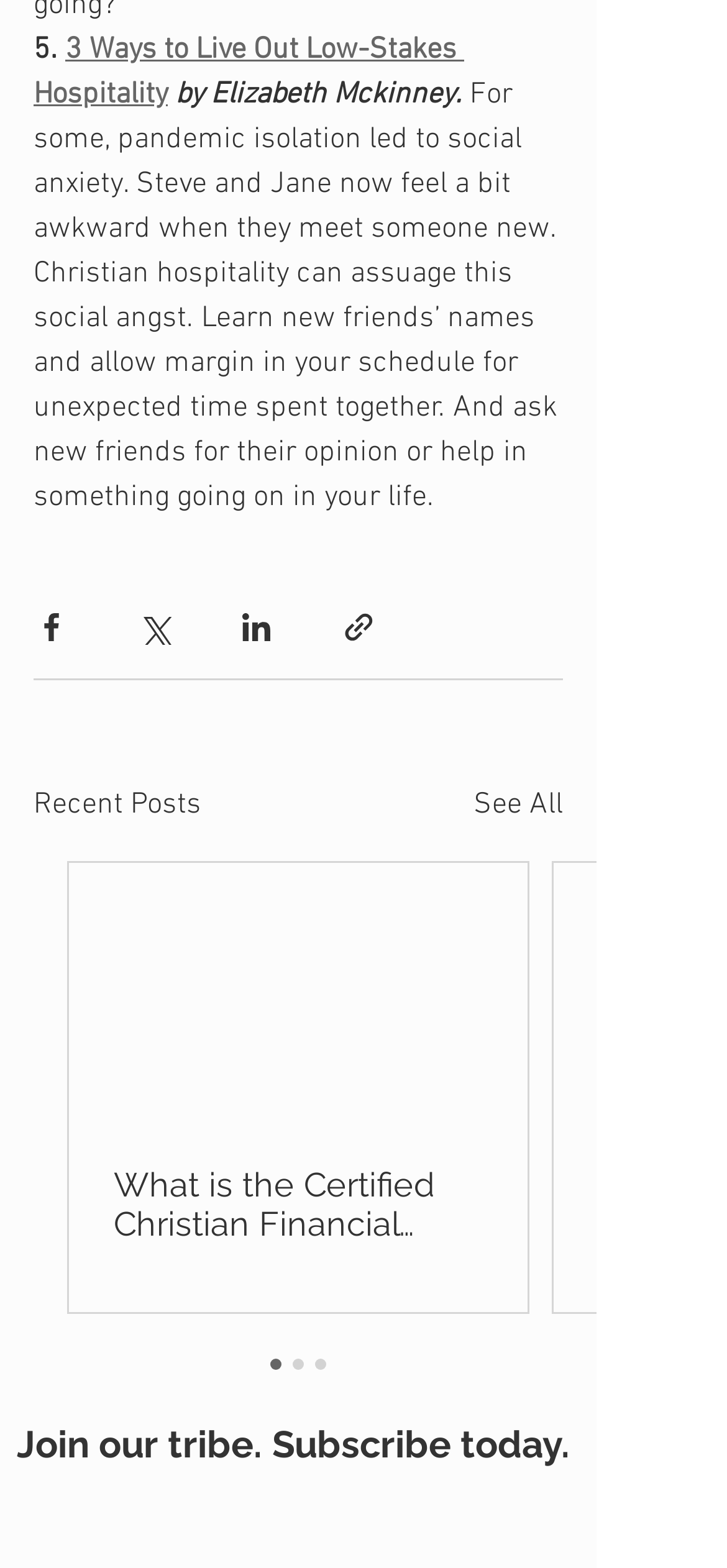Using the webpage screenshot and the element description aria-label="Share via link", determine the bounding box coordinates. Specify the coordinates in the format (top-left x, top-left y, bottom-right x, bottom-right y) with values ranging from 0 to 1.

[0.469, 0.389, 0.518, 0.411]